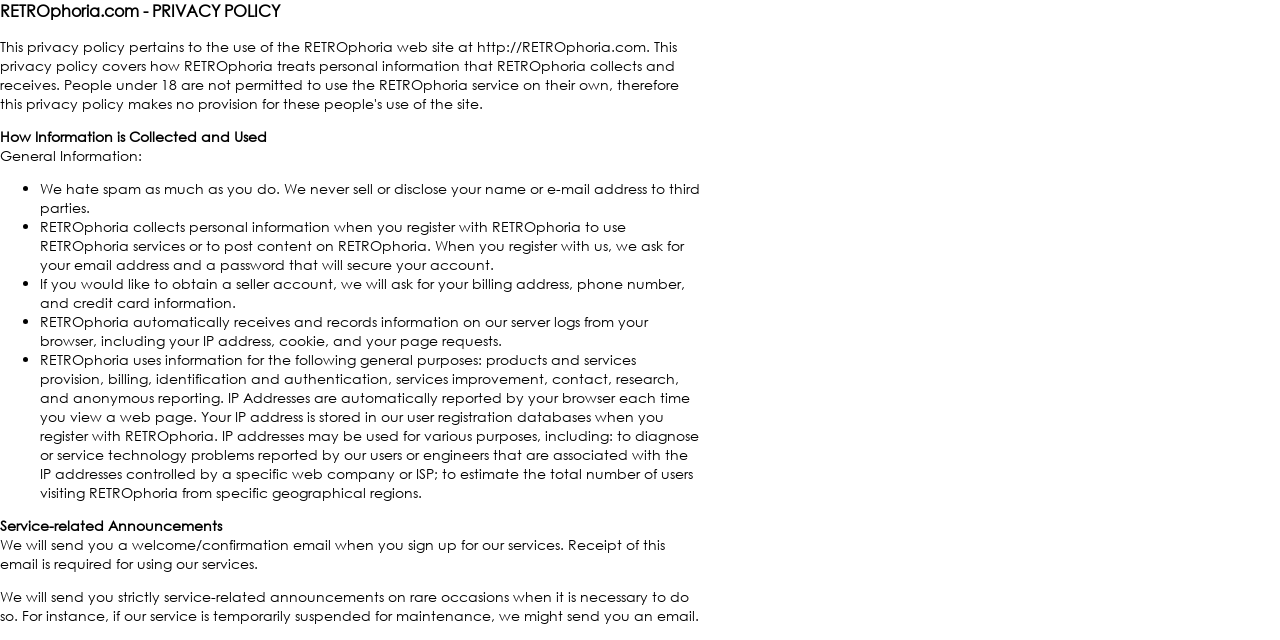What is required to use RETROphoria services?
Using the visual information from the image, give a one-word or short-phrase answer.

Receipt of welcome email